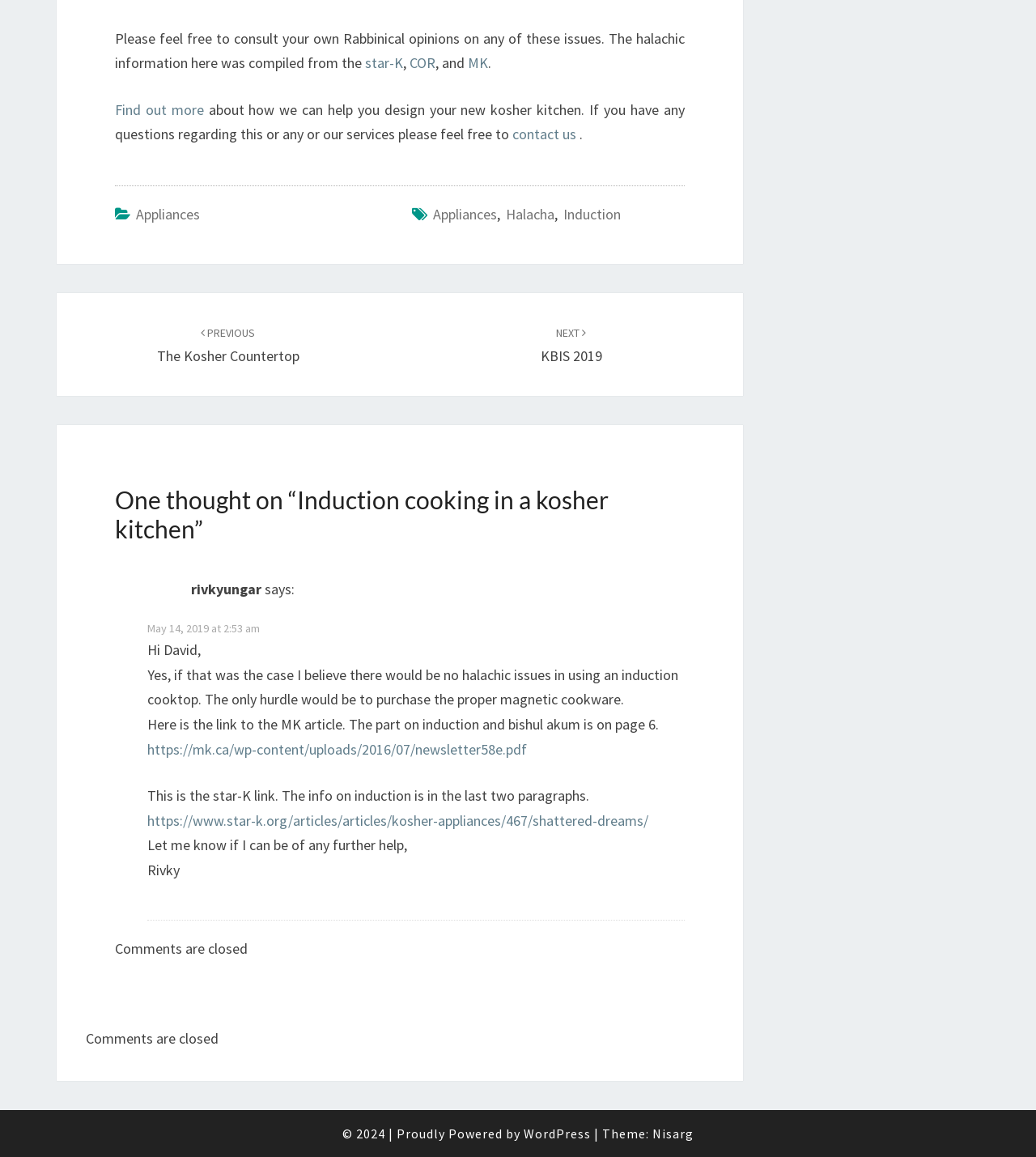Using the given element description, provide the bounding box coordinates (top-left x, top-left y, bottom-right x, bottom-right y) for the corresponding UI element in the screenshot: NEXT KBIS 2019

[0.522, 0.278, 0.581, 0.316]